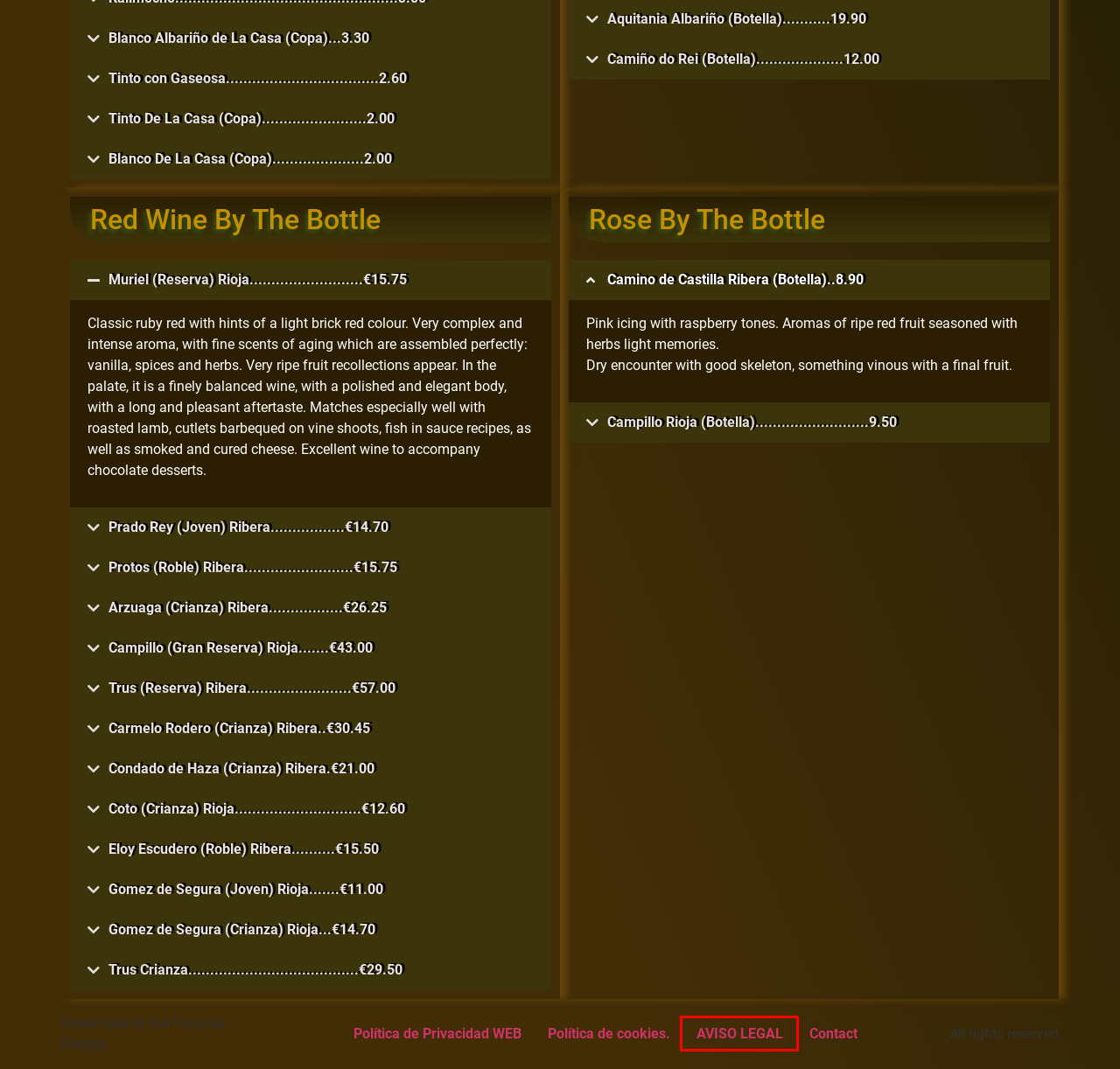Examine the screenshot of a webpage with a red bounding box around a UI element. Select the most accurate webpage description that corresponds to the new page after clicking the highlighted element. Here are the choices:
A. Special Groups – Hotel Torrecerredo
B. Welcome – Hotel Torrecerredo
C. Gallery – Hotel Torrecerredo
D. About – Hotel Torrecerredo
E. Prices – Hotel Torrecerredo
F. Política de Privacidad WEB – Hotel Torrecerredo
G. Contact – Hotel Torrecerredo
H. AVISO LEGAL – Hotel Torrecerredo

H